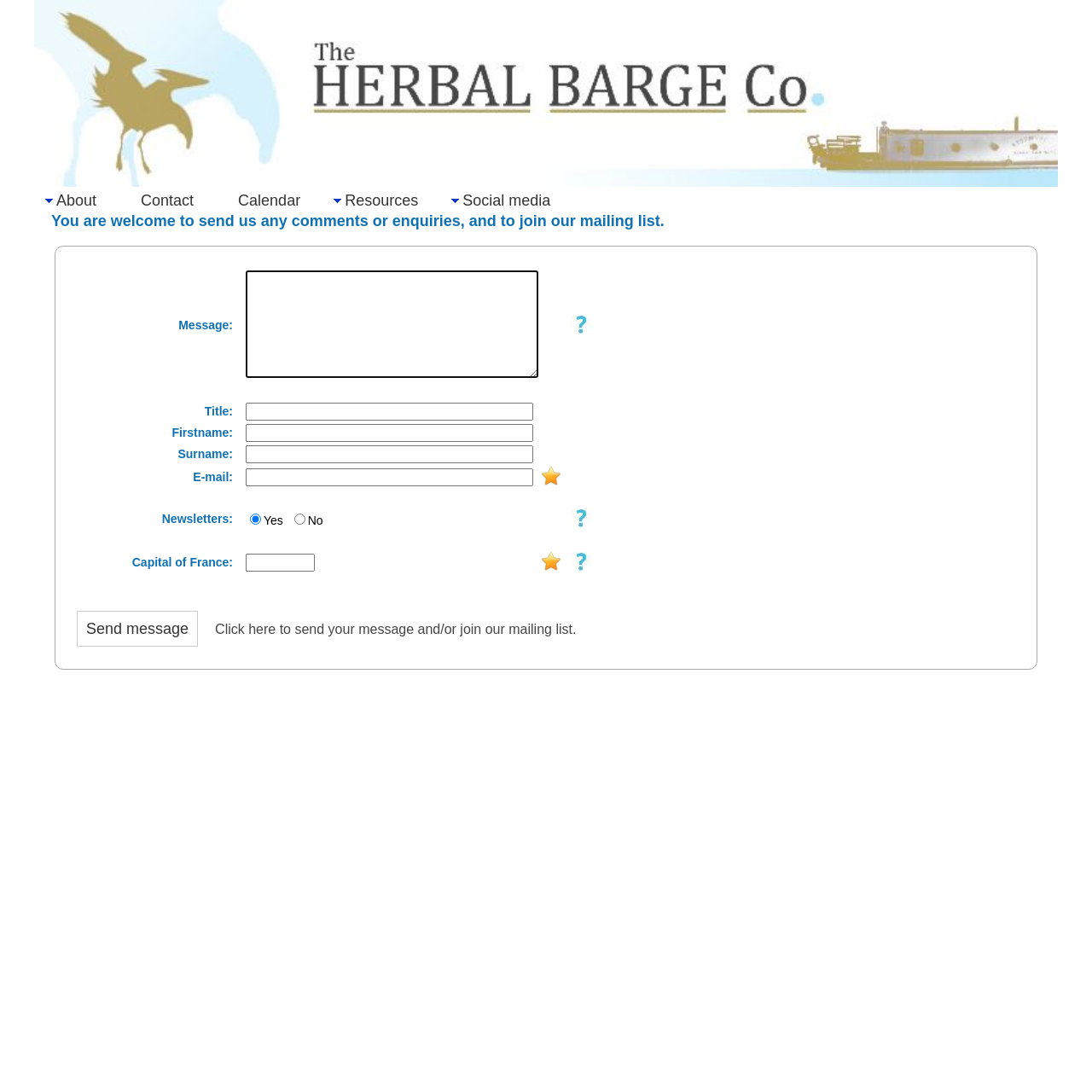Indicate the bounding box coordinates of the clickable region to achieve the following instruction: "Click the Send message button."

[0.079, 0.568, 0.173, 0.583]